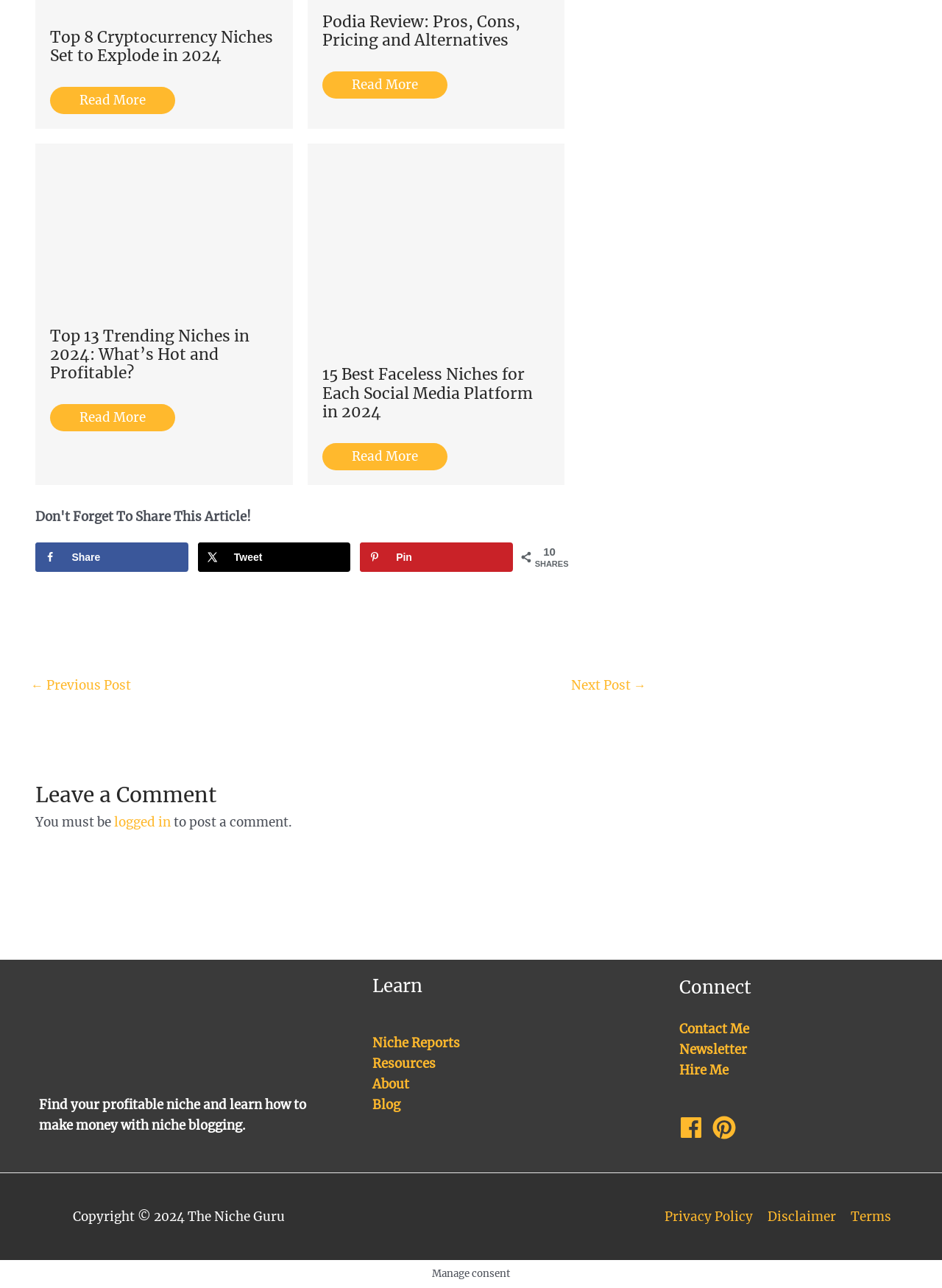How many social media platforms are mentioned?
With the help of the image, please provide a detailed response to the question.

I found three social media platforms mentioned on the webpage: Facebook, X, and Pinterest. They are mentioned in the share buttons and links.